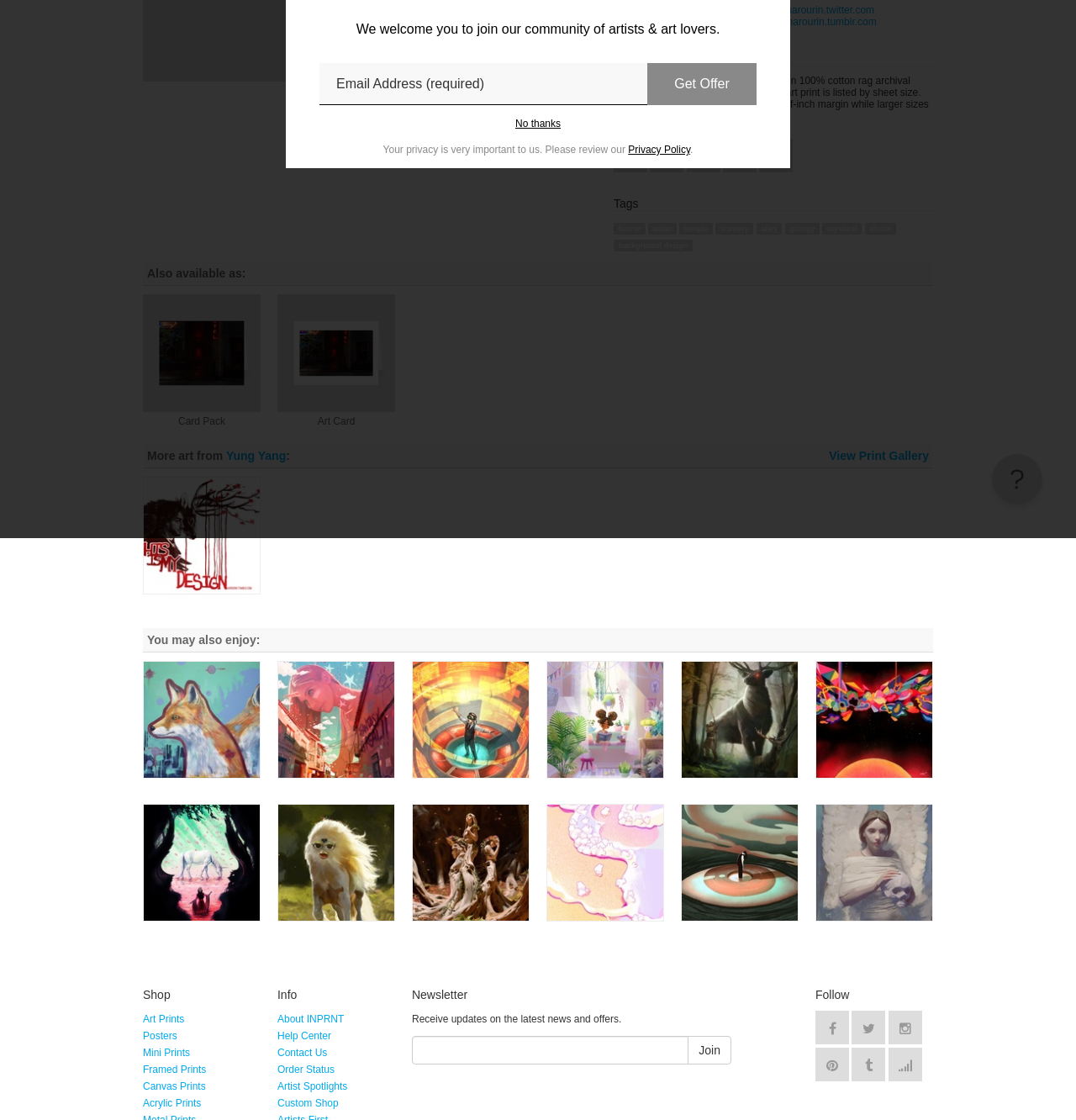Locate the bounding box coordinates of the UI element described by: "View Print Gallery". Provide the coordinates as four float numbers between 0 and 1, formatted as [left, top, right, bottom].

[0.77, 0.401, 0.863, 0.413]